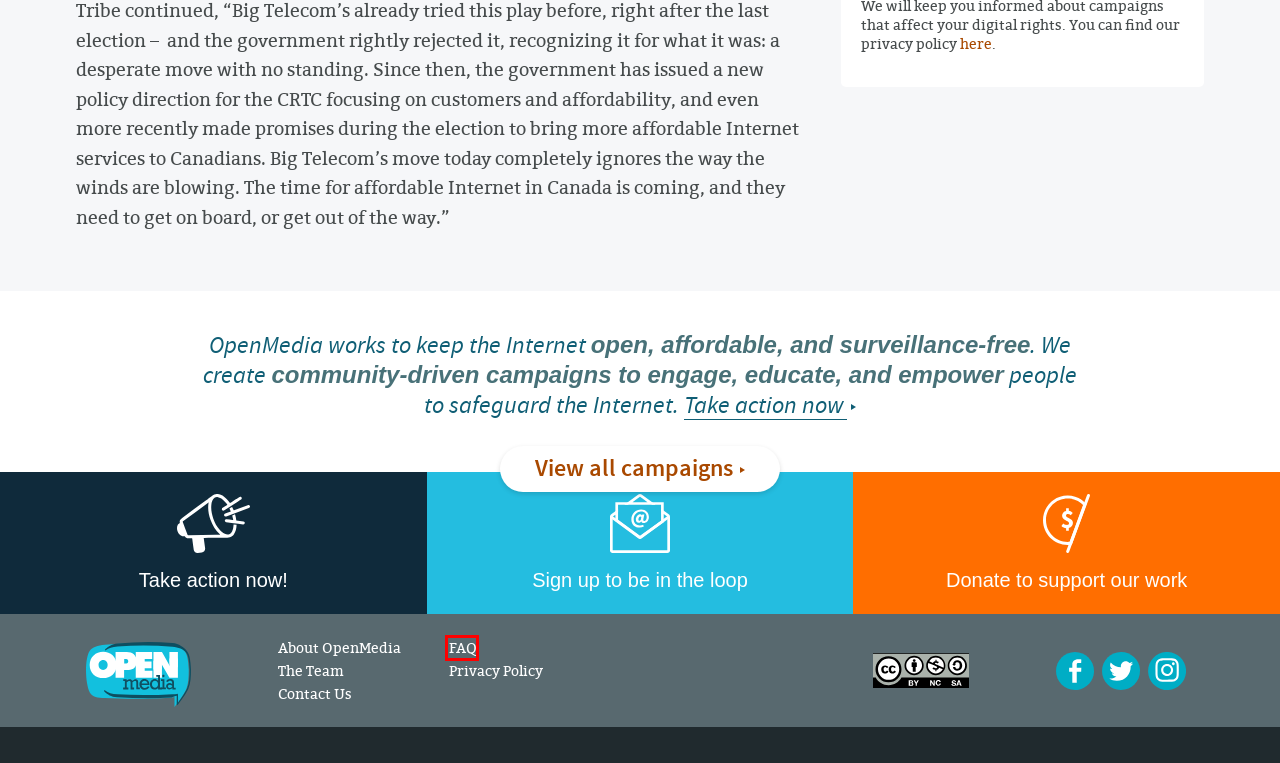Review the webpage screenshot provided, noting the red bounding box around a UI element. Choose the description that best matches the new webpage after clicking the element within the bounding box. The following are the options:
A. About OpenMedia - OpenMedia
B. Our Team - OpenMedia
C. Telecom Order CRTC 2019-288 | CRTC
D. Contact us - OpenMedia
E. Campaigns | OpenMedia
F. Frequently Asked Questions - OpenMedia
G. Privacy Policy - OpenMedia
H. CC BY-NC-SA 2.5 CA Deed | Attribution-NonCommercial-ShareAlike 2.5 Canada
 | Creative Commons

F